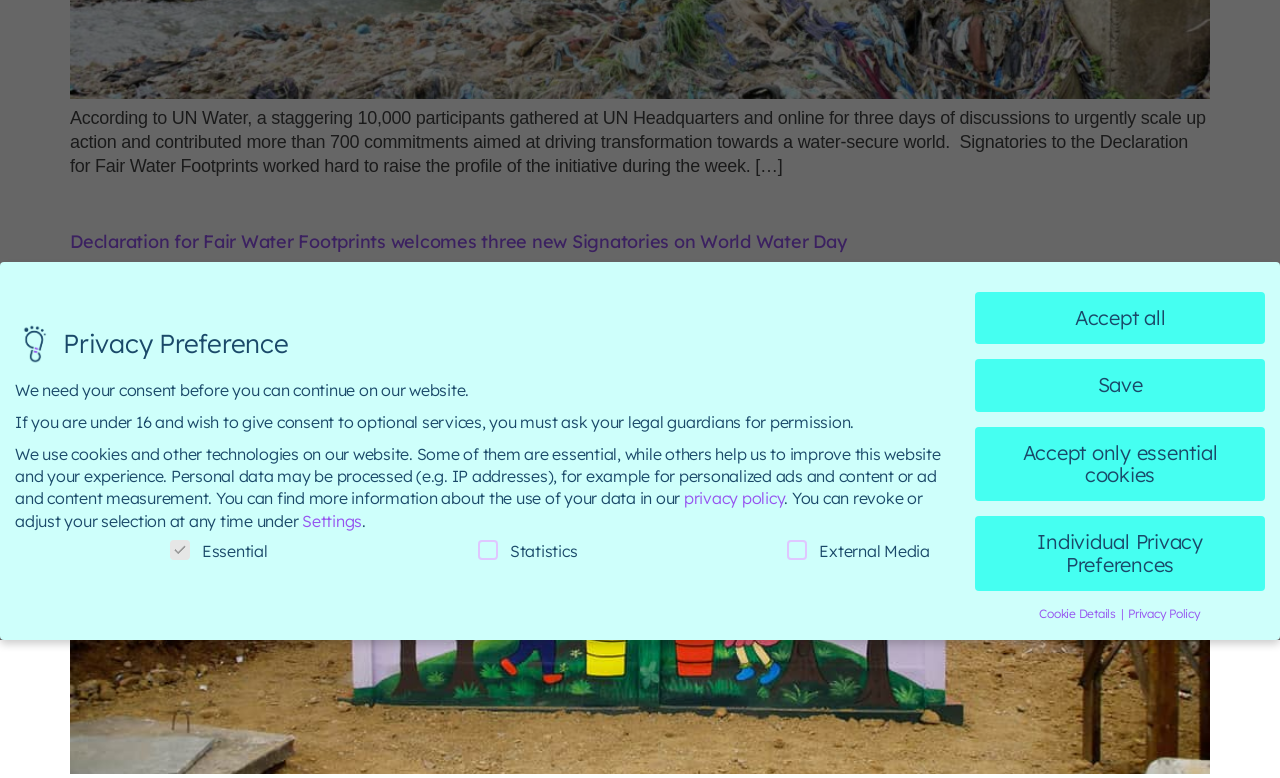Based on the element description privacy policy, identify the bounding box of the UI element in the given webpage screenshot. The coordinates should be in the format (top-left x, top-left y, bottom-right x, bottom-right y) and must be between 0 and 1.

[0.034, 0.974, 0.112, 1.0]